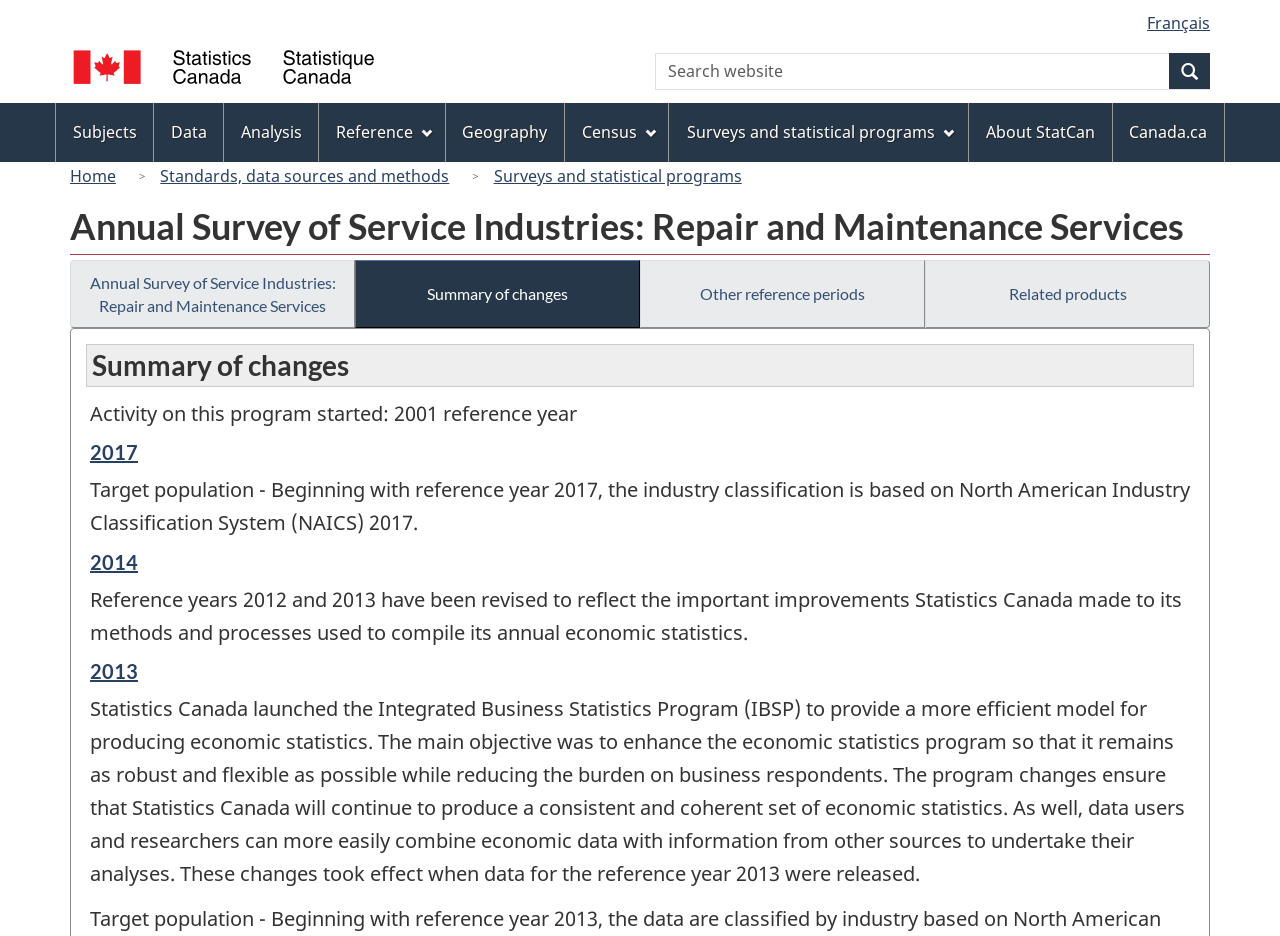Locate the headline of the webpage and generate its content.

Annual Survey of Service Industries: Repair and Maintenance Services